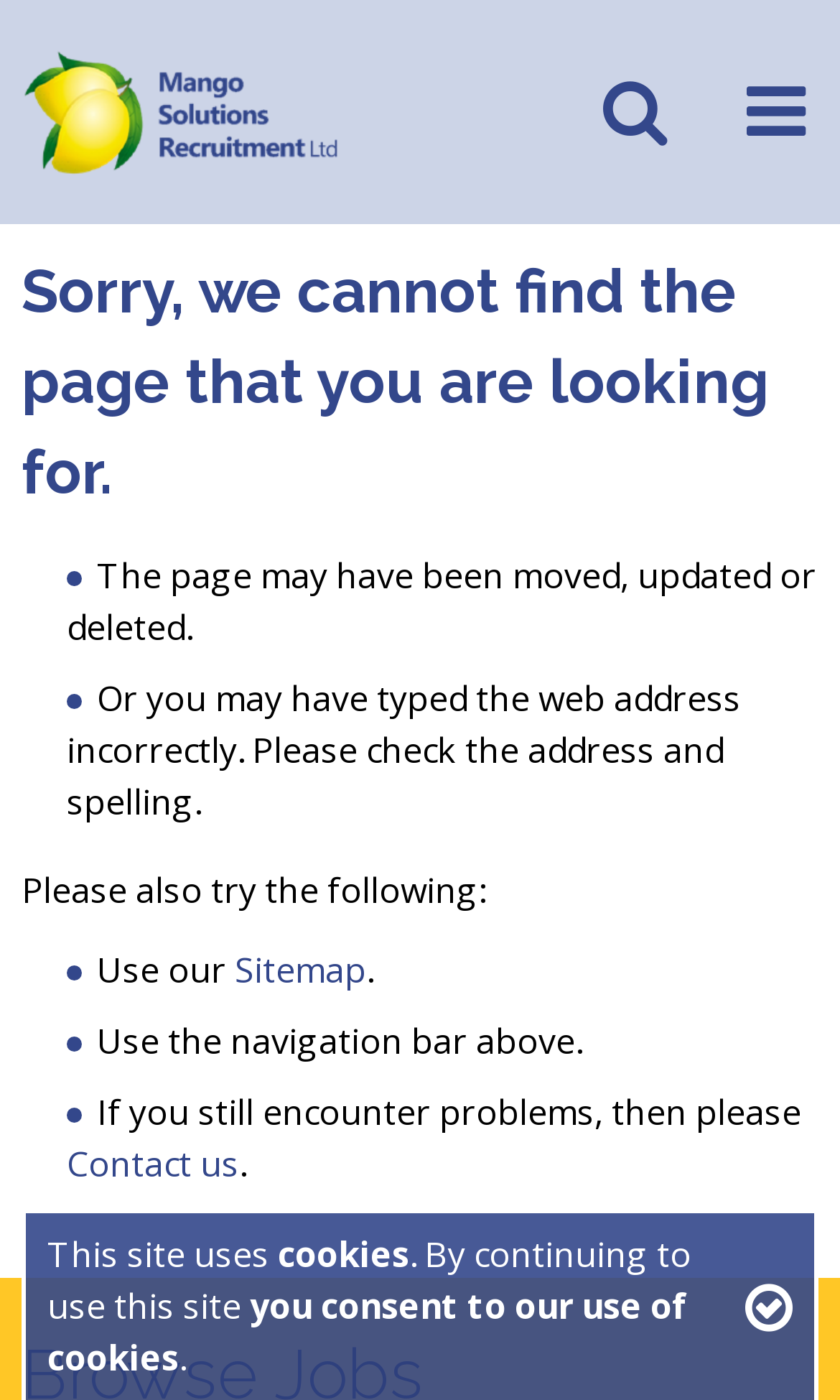Give a detailed account of the webpage, highlighting key information.

The webpage is an error page with a 404 status code, indicating that the requested page is not available. At the top left of the page, there is a logo of Mango Solutions Recruitment Ltd, accompanied by a link to the company's website. Below the logo, there is a search bar with a magnifying glass icon.

The main content of the page is divided into sections. The first section has a heading that apologizes for not being able to find the requested page. Below the heading, there are two paragraphs of text explaining possible reasons for the error, such as the page being moved, updated, or deleted, or a typo in the web address.

The next section provides suggestions to help the user find what they are looking for. It starts with a paragraph of text, followed by a link to the sitemap, and then another paragraph suggesting the use of the navigation bar above. If the user still encounters problems, they are encouraged to contact the website administrators, with a link to a contact page.

At the bottom of the page, there is a notice about the website's use of cookies, with a brief description of what this means.